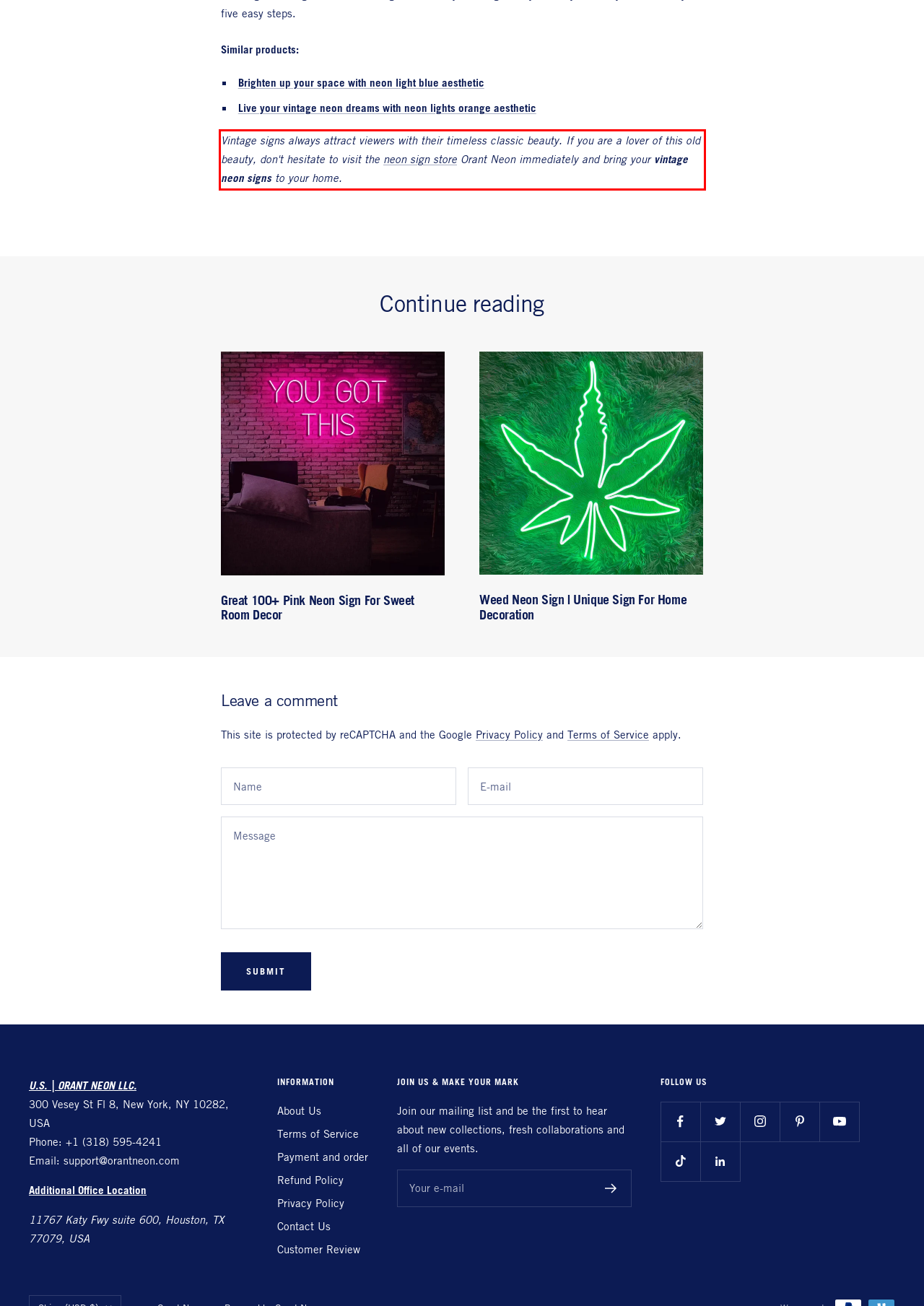Please recognize and transcribe the text located inside the red bounding box in the webpage image.

Vintage signs always attract viewers with their timeless classic beauty. If you are a lover of this old beauty, don't hesitate to visit the neon sign store Orant Neon immediately and bring your vintage neon signs to your home.